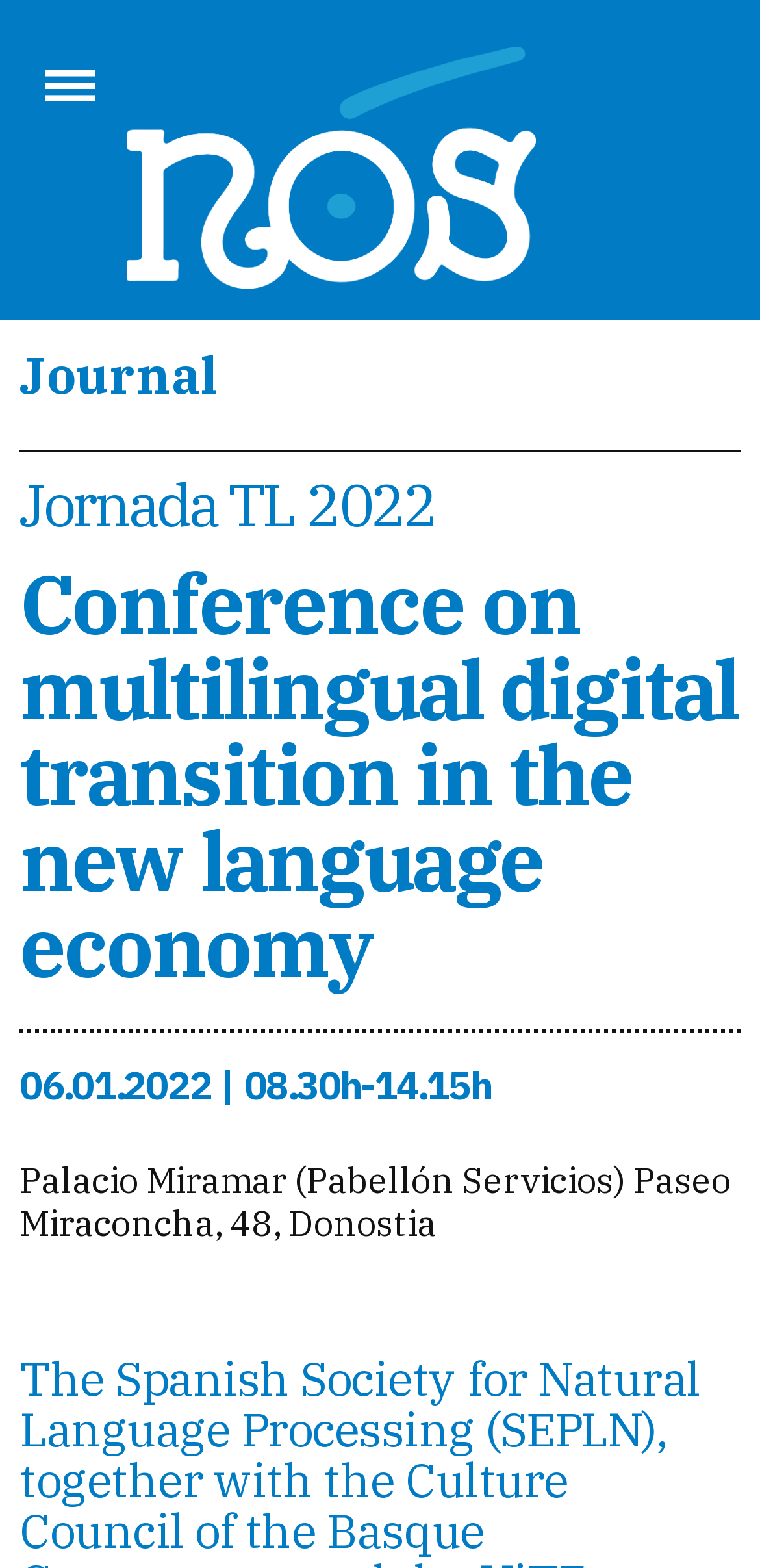What is the time of the conference?
Respond with a short answer, either a single word or a phrase, based on the image.

08.30h-14.15h